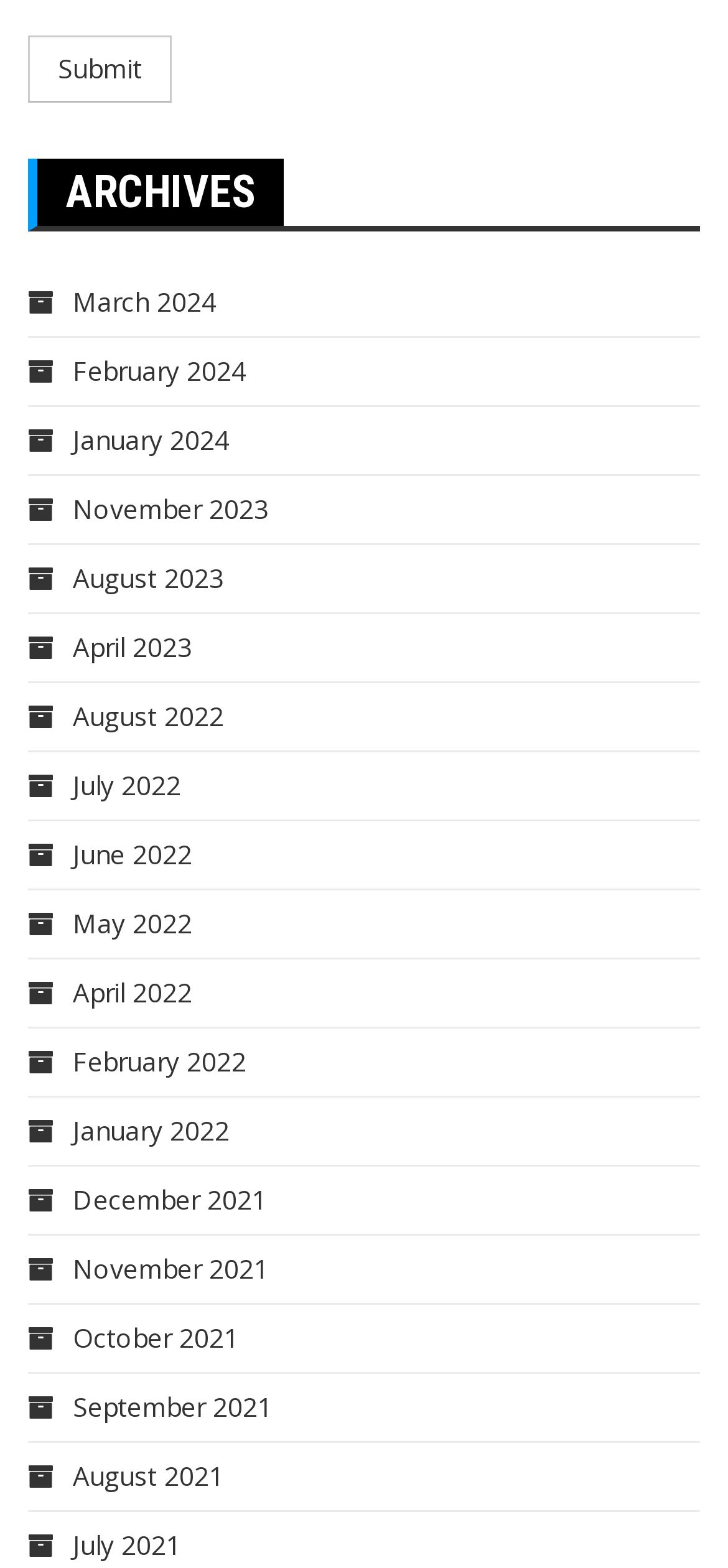Identify the bounding box coordinates of the clickable section necessary to follow the following instruction: "View archives for March 2024". The coordinates should be presented as four float numbers from 0 to 1, i.e., [left, top, right, bottom].

[0.038, 0.181, 0.297, 0.204]